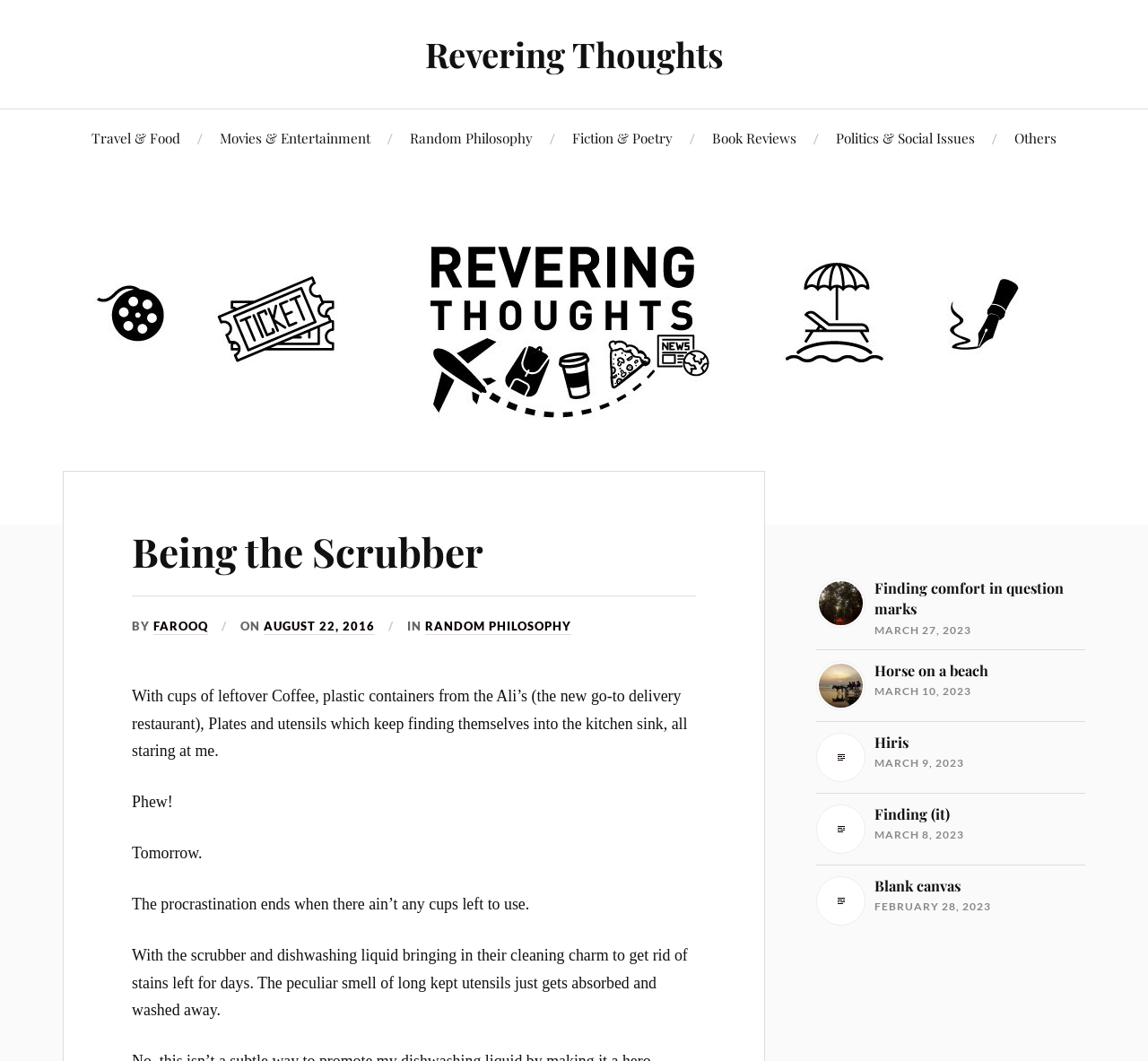What is the main topic of the article?
Deliver a detailed and extensive answer to the question.

The main topic of the article can be inferred by reading the text content of the article, which describes the author's experience of cleaning dishes and utensils.